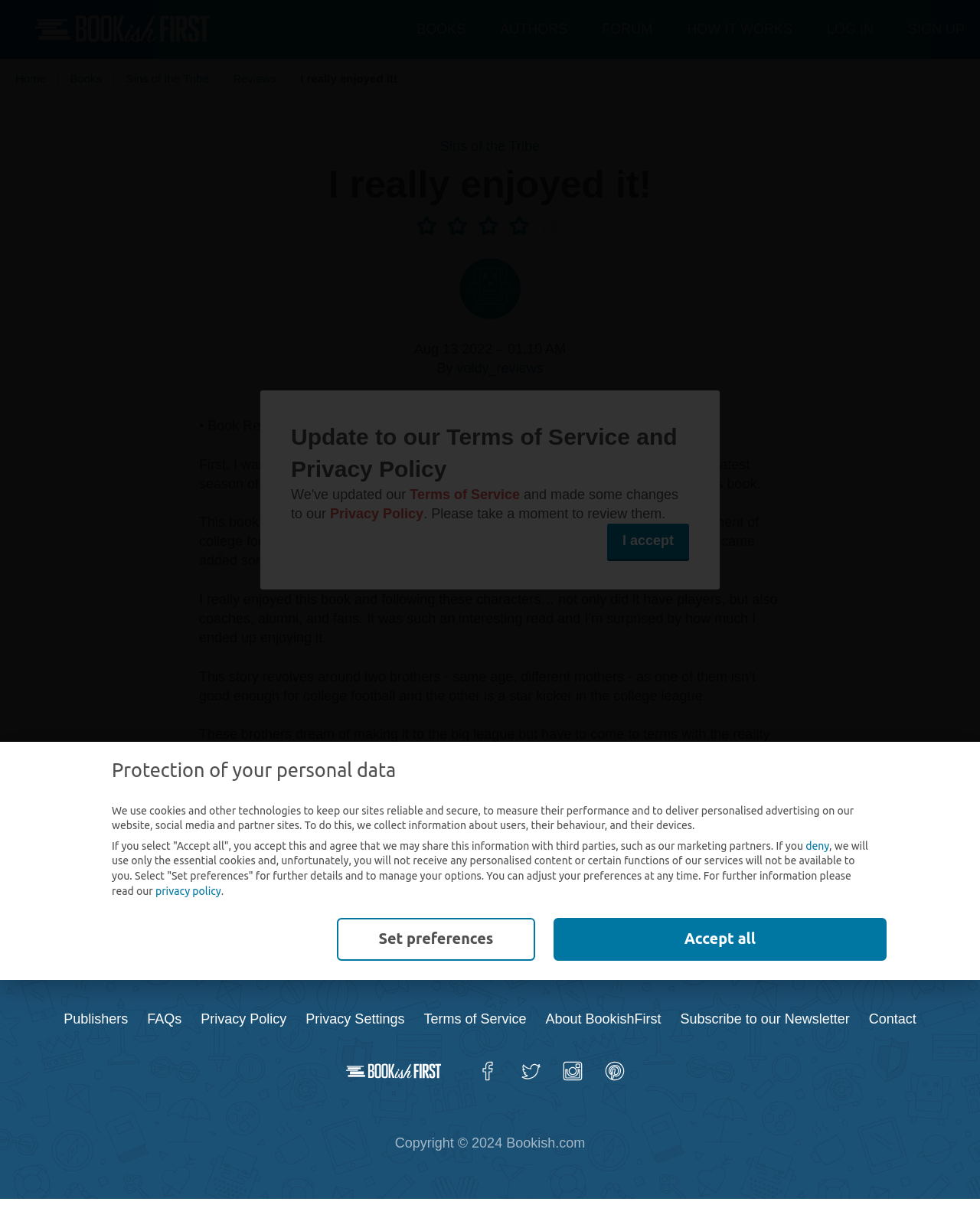Provide the bounding box coordinates of the UI element this sentence describes: "Sins of the Tribe".

[0.128, 0.059, 0.213, 0.07]